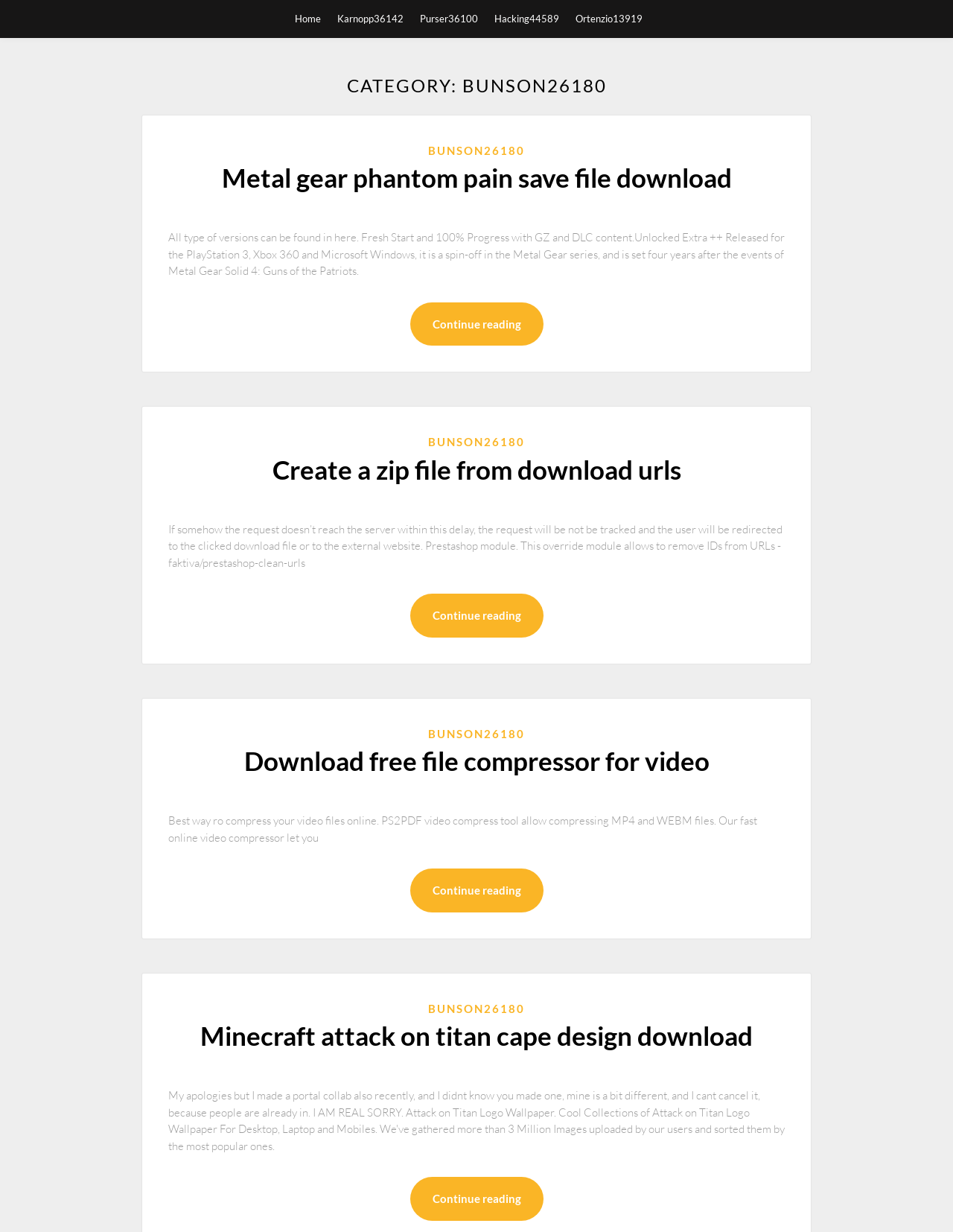Please locate the bounding box coordinates of the element that needs to be clicked to achieve the following instruction: "Read about Metal gear phantom pain save file download". The coordinates should be four float numbers between 0 and 1, i.e., [left, top, right, bottom].

[0.232, 0.131, 0.768, 0.157]